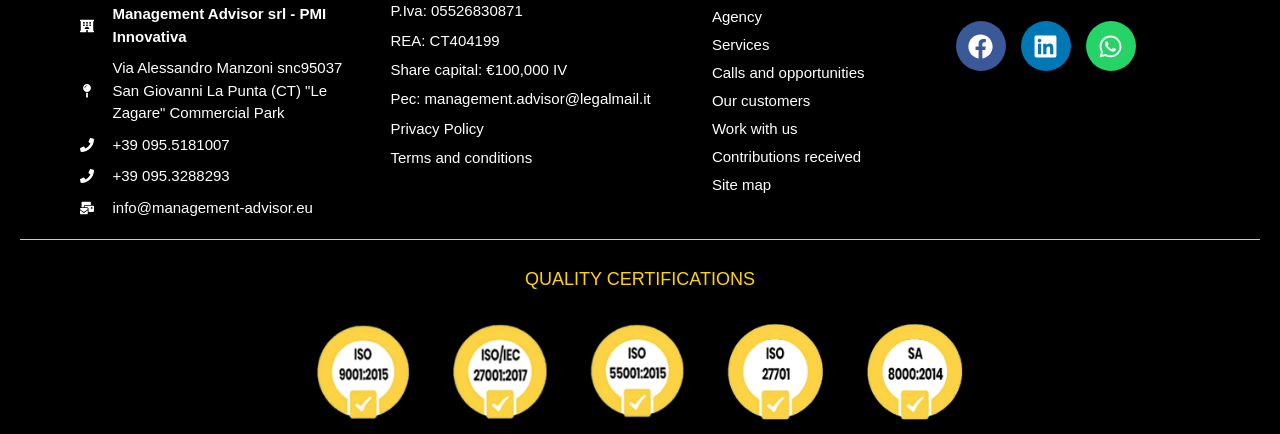What is the quality certification section title? Please answer the question using a single word or phrase based on the image.

QUALITY CERTIFICATIONS